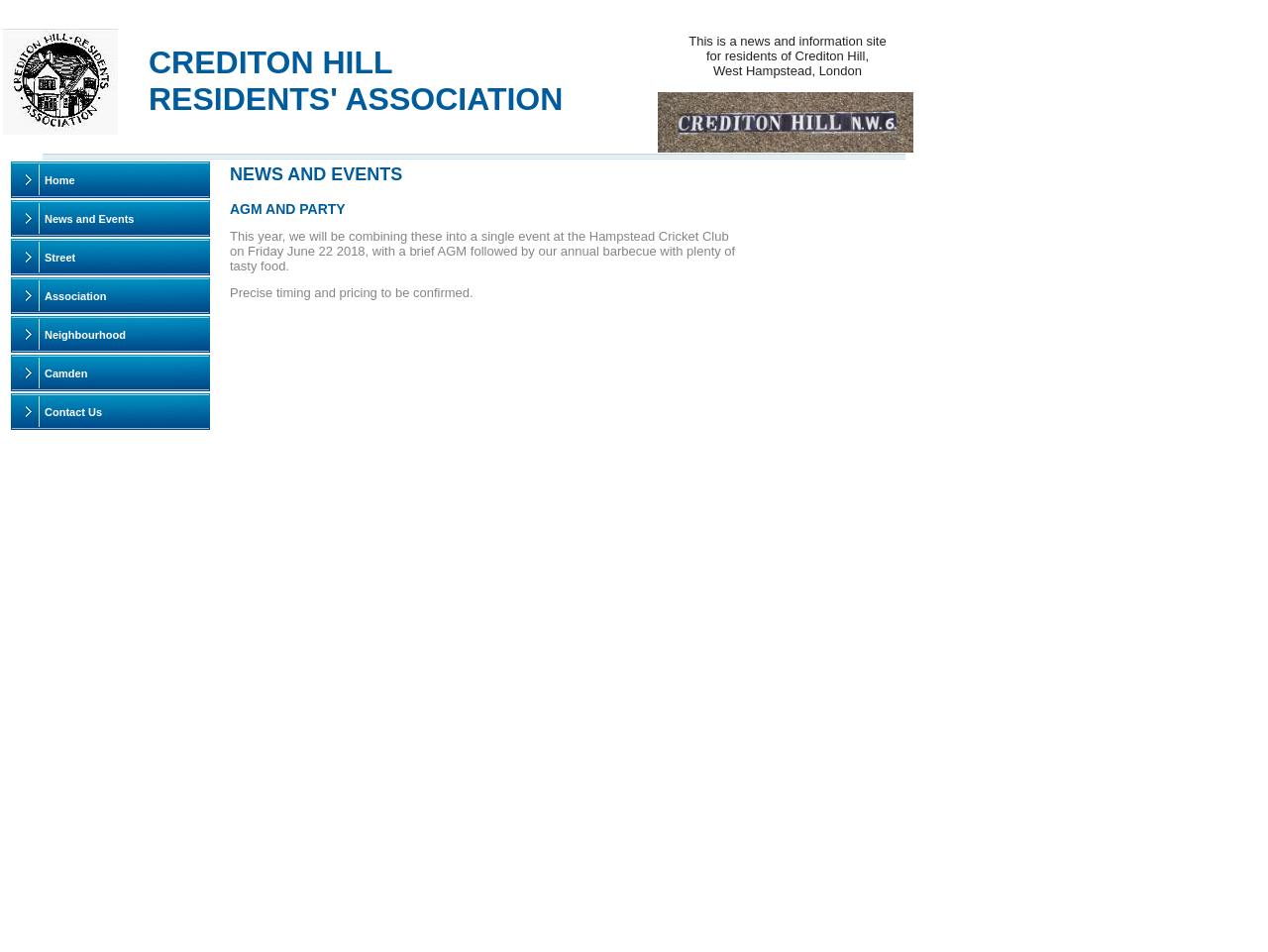Identify and provide the bounding box coordinates of the UI element described: "ICP Registration Number: 16066560". The coordinates should be formatted as [left, top, right, bottom], with each number being a float between 0 and 1.

None